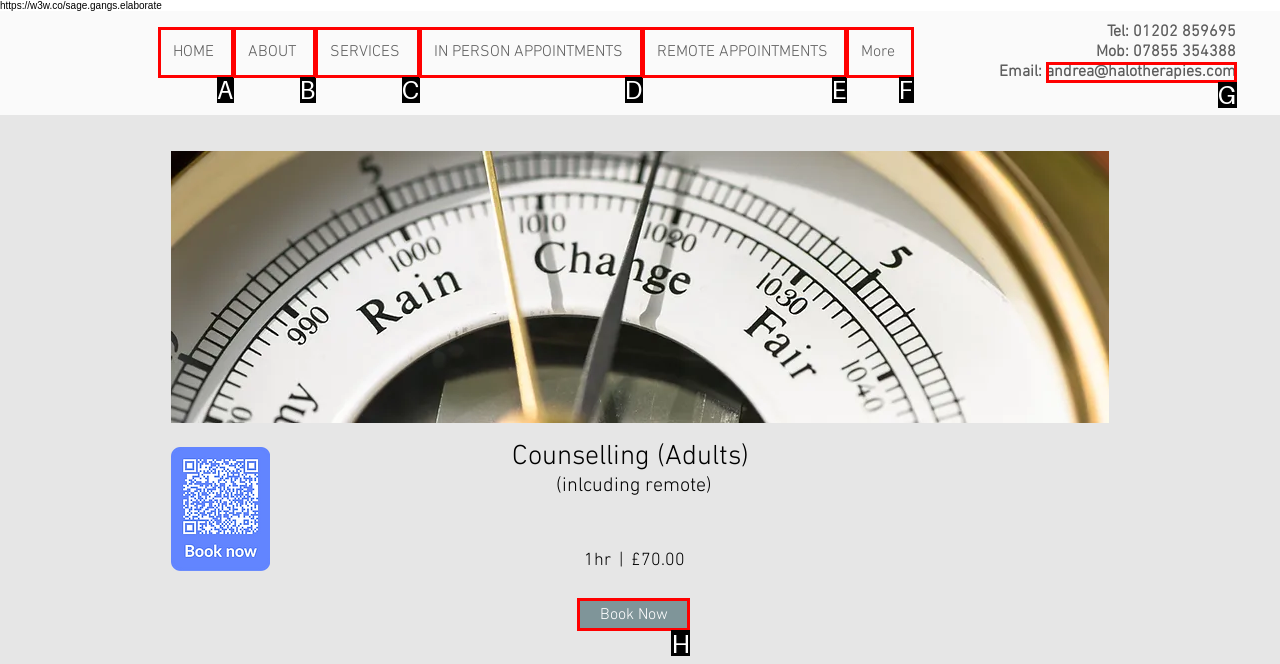Identify the correct HTML element to click for the task: Click Book Now. Provide the letter of your choice.

H